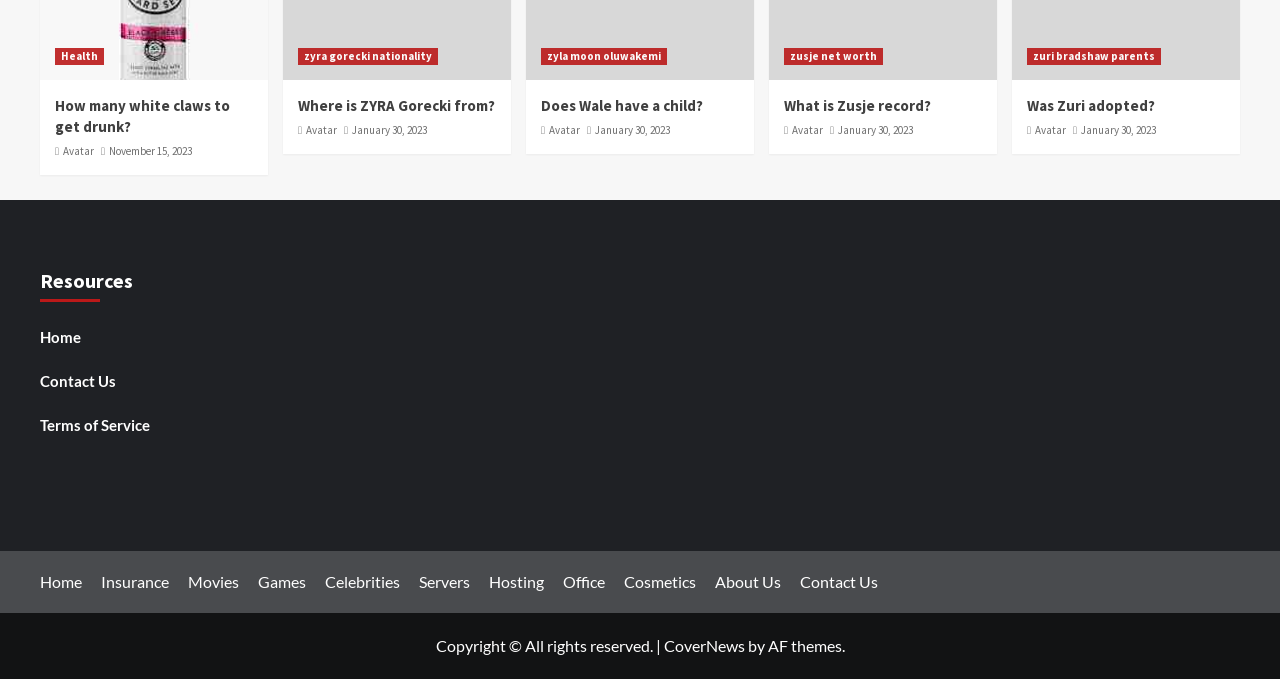Identify the bounding box coordinates of the clickable section necessary to follow the following instruction: "Visit 'ZYRA Gorecki nationality' page". The coordinates should be presented as four float numbers from 0 to 1, i.e., [left, top, right, bottom].

[0.233, 0.07, 0.342, 0.095]